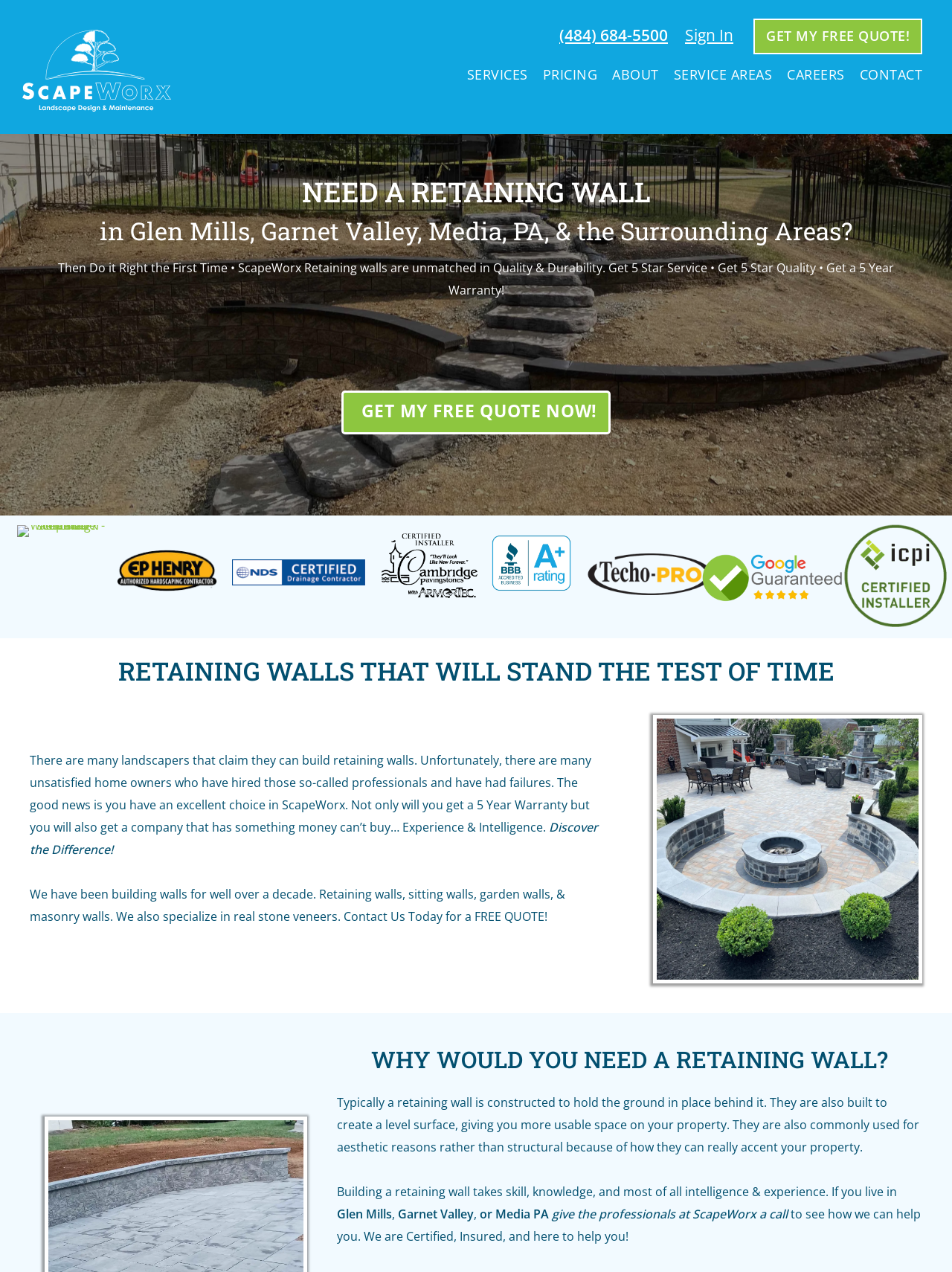What is the company name?
Answer the question with a single word or phrase derived from the image.

ScapeWorx